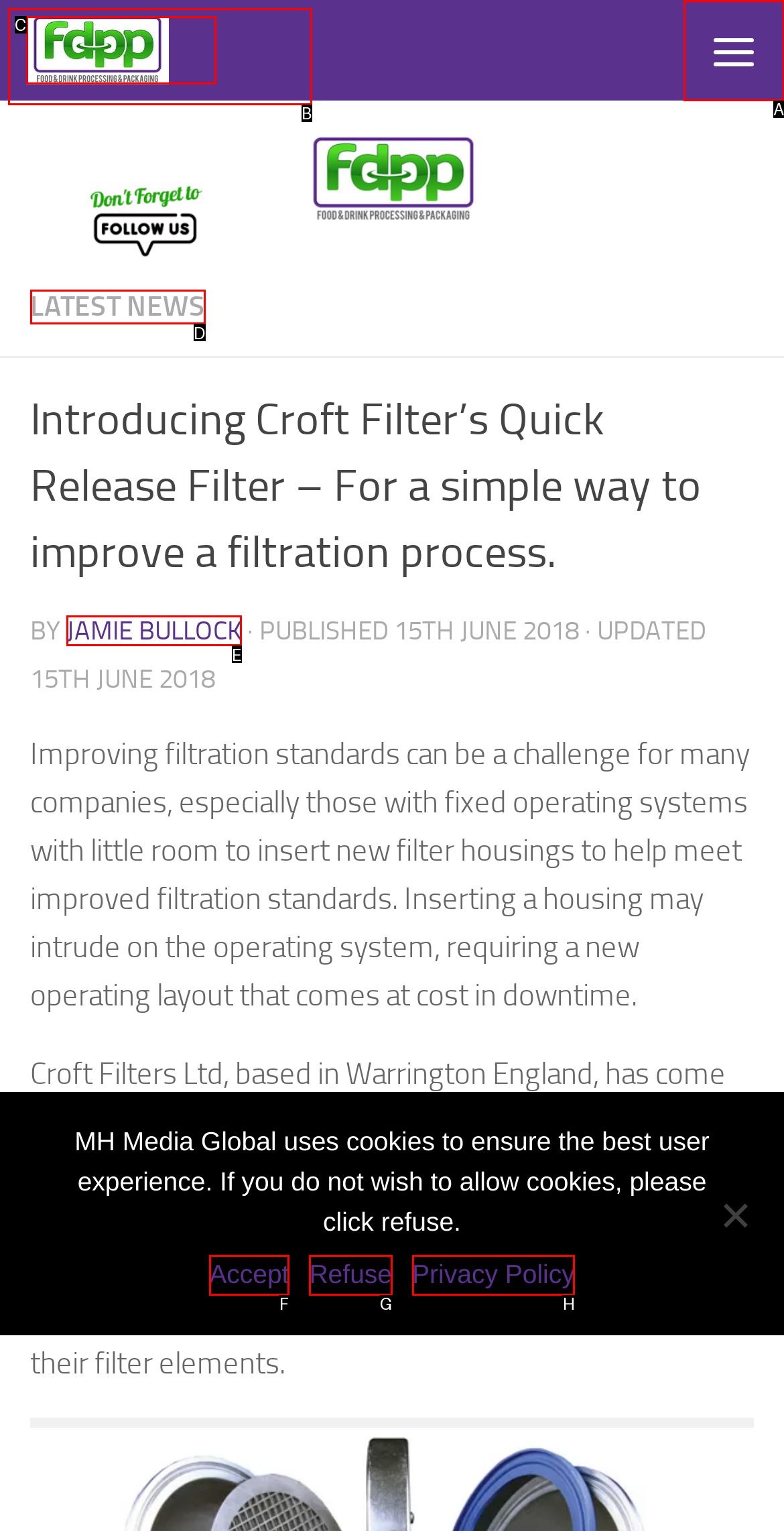Select the option that matches this description: Accept
Answer by giving the letter of the chosen option.

F